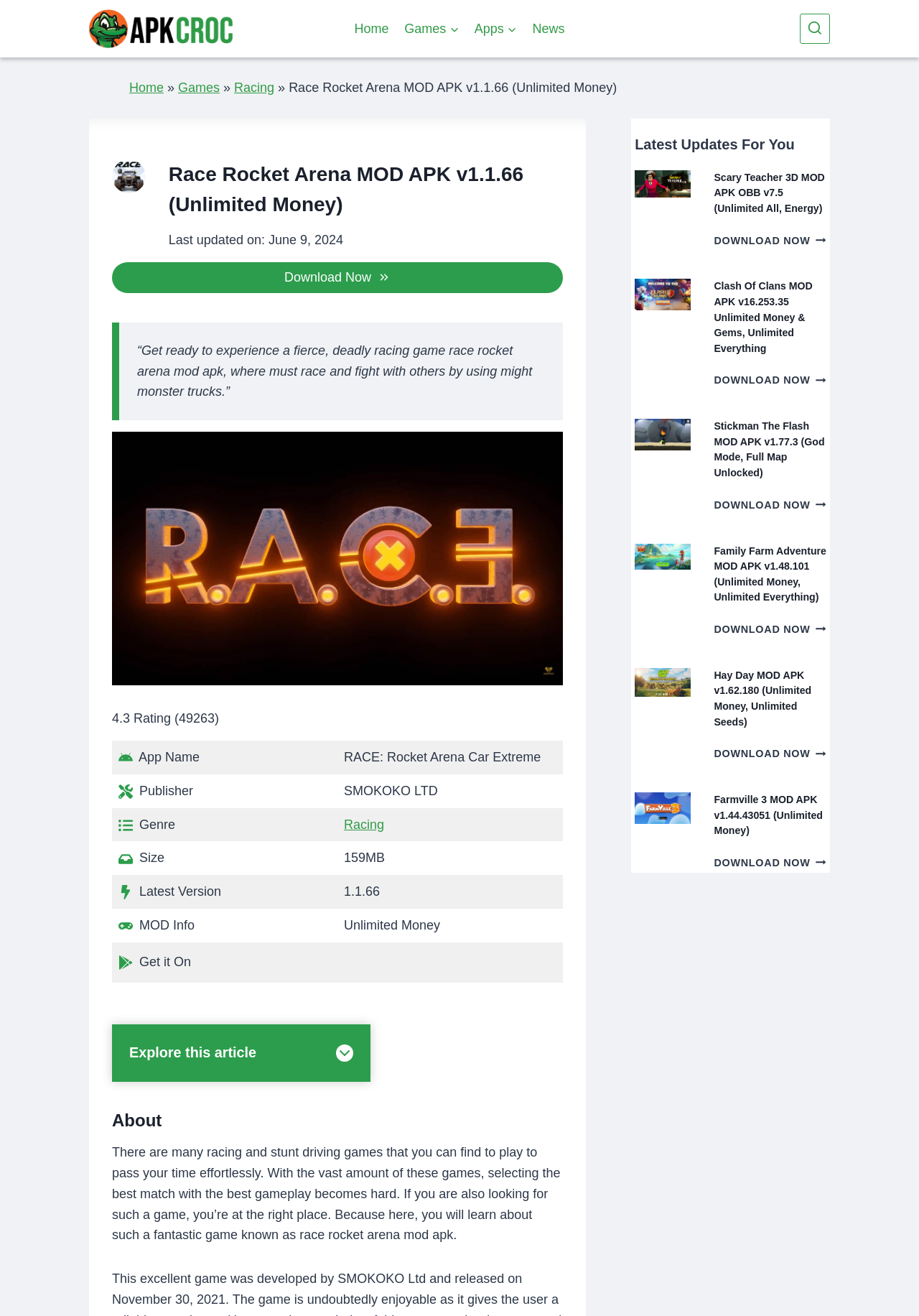Find and provide the bounding box coordinates for the UI element described with: "AppsExpand".

[0.508, 0.0, 0.571, 0.044]